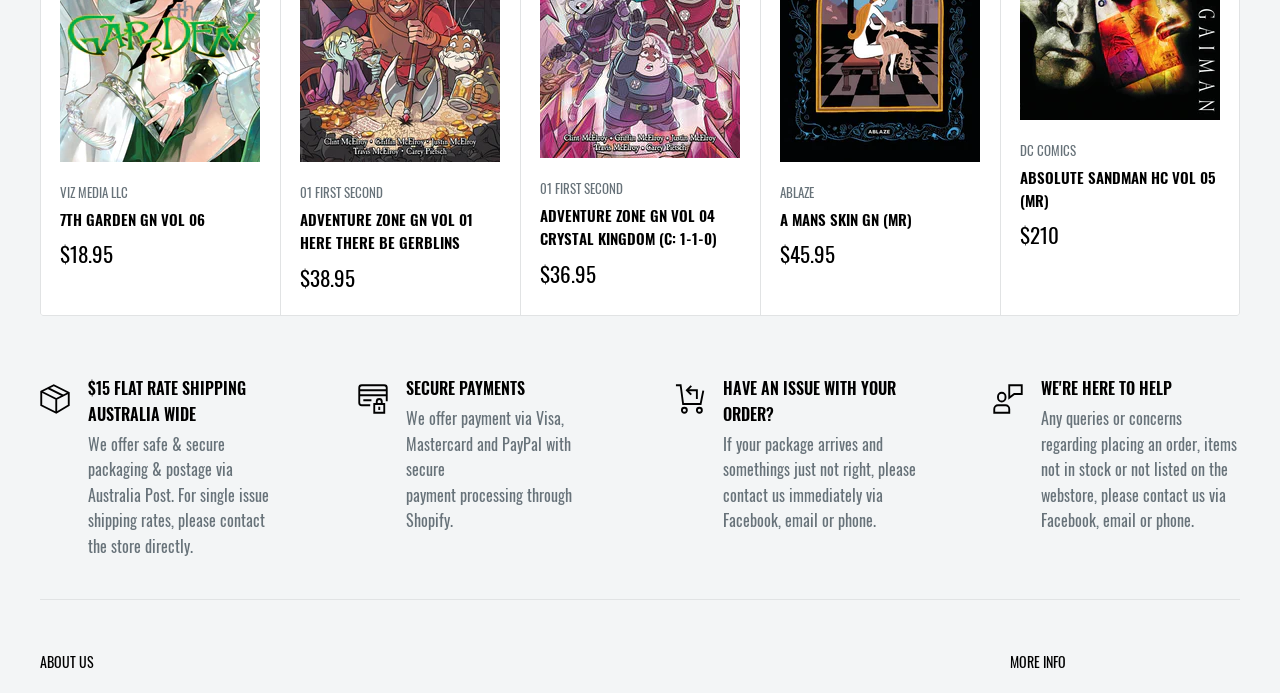Predict the bounding box of the UI element based on this description: "01 FIRST SECOND".

[0.422, 0.257, 0.578, 0.286]